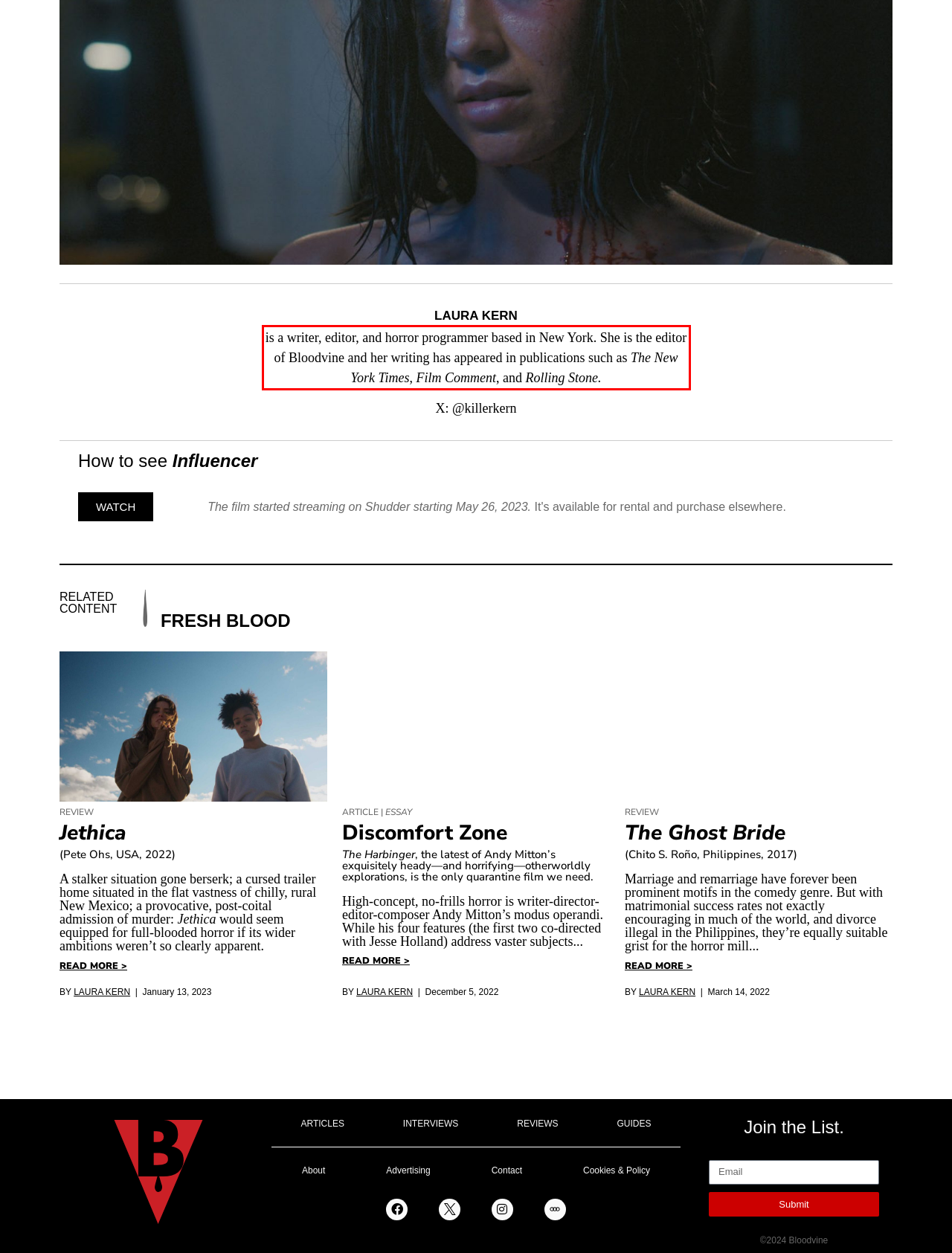You are provided with a screenshot of a webpage containing a red bounding box. Please extract the text enclosed by this red bounding box.

is a writer, editor, and horror programmer based in New York. She is the editor of Bloodvine and her writing has appeared in publications such as The New York Times, Film Comment, and Rolling Stone.